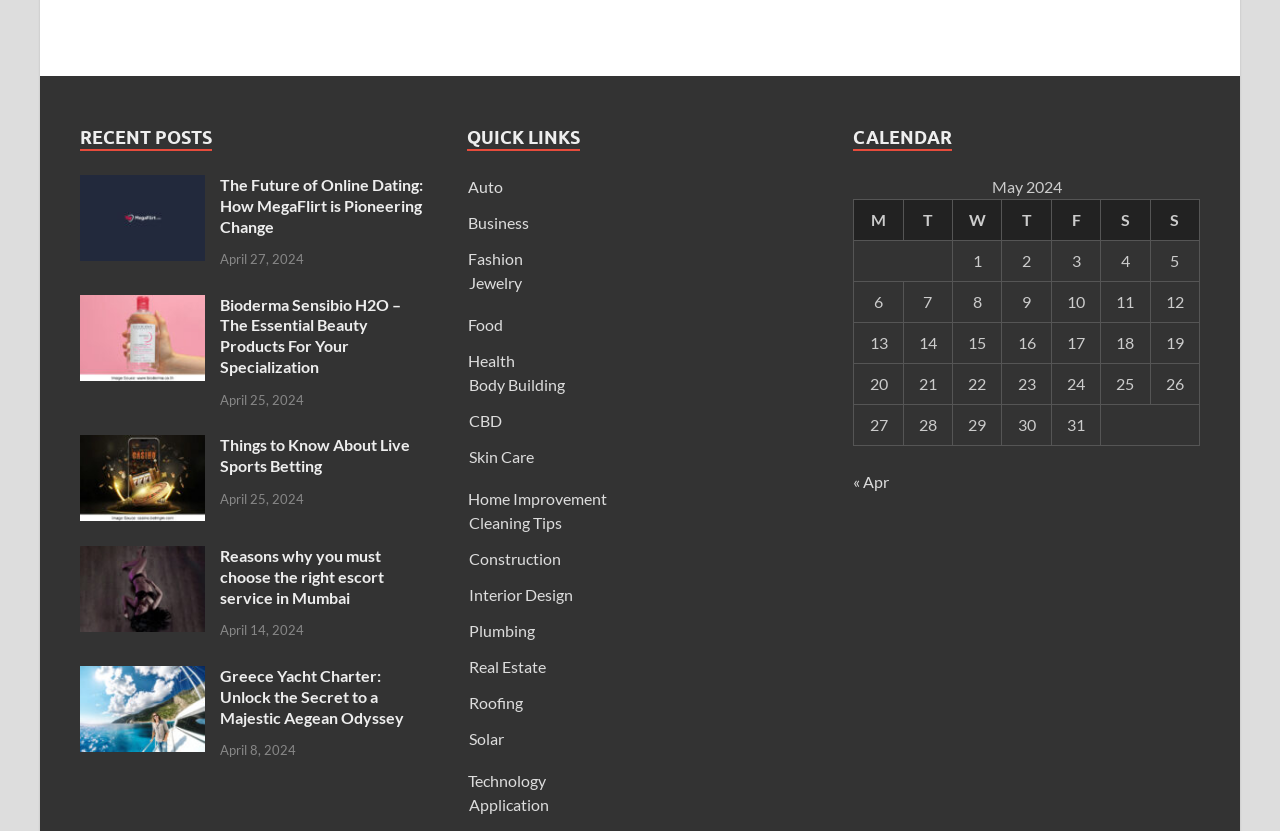How many quick links are there?
Could you answer the question in a detailed manner, providing as much information as possible?

The number of quick links can be found by counting the number of link elements that are children of the heading element with the text 'QUICK LINKS'. There are 14 link elements, including 'Auto', 'Business', 'Fashion', and so on.